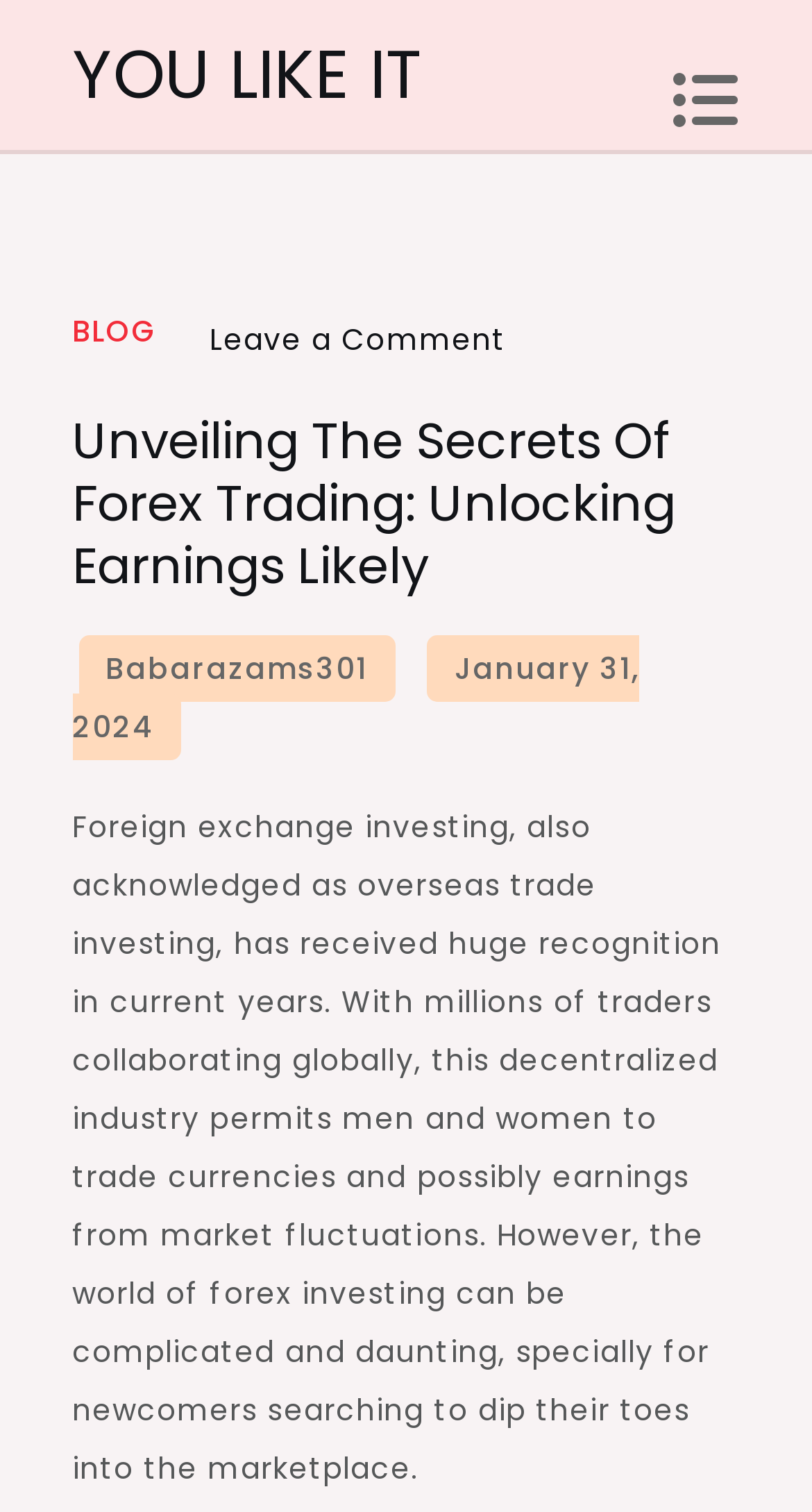Generate a comprehensive description of the webpage.

The webpage is about Forex trading, specifically unveiling its secrets and unlocking earnings. At the top-left corner, there is a link "YOU LIKE IT". On the top-right corner, there is a button with an icon. Below the button, there is a header section that spans almost the entire width of the page. Within the header, there are two links: "BLOG" on the left and "Leave a Comment on Unveiling the Secrets of Forex Trading: Unlocking Earnings Likely" on the right.

Below the header, there is a main heading "Unveiling The Secrets Of Forex Trading: Unlocking Earnings Likely" that occupies most of the page width. Underneath the main heading, there are three links: "Babarazams301" on the left, "January 31, 2024" in the middle, and a time element adjacent to the date link.

The main content of the page is a block of text that discusses foreign exchange investing, its growing popularity, and the complexities of the Forex market, especially for newcomers. This text block is positioned below the links and occupies most of the page width.